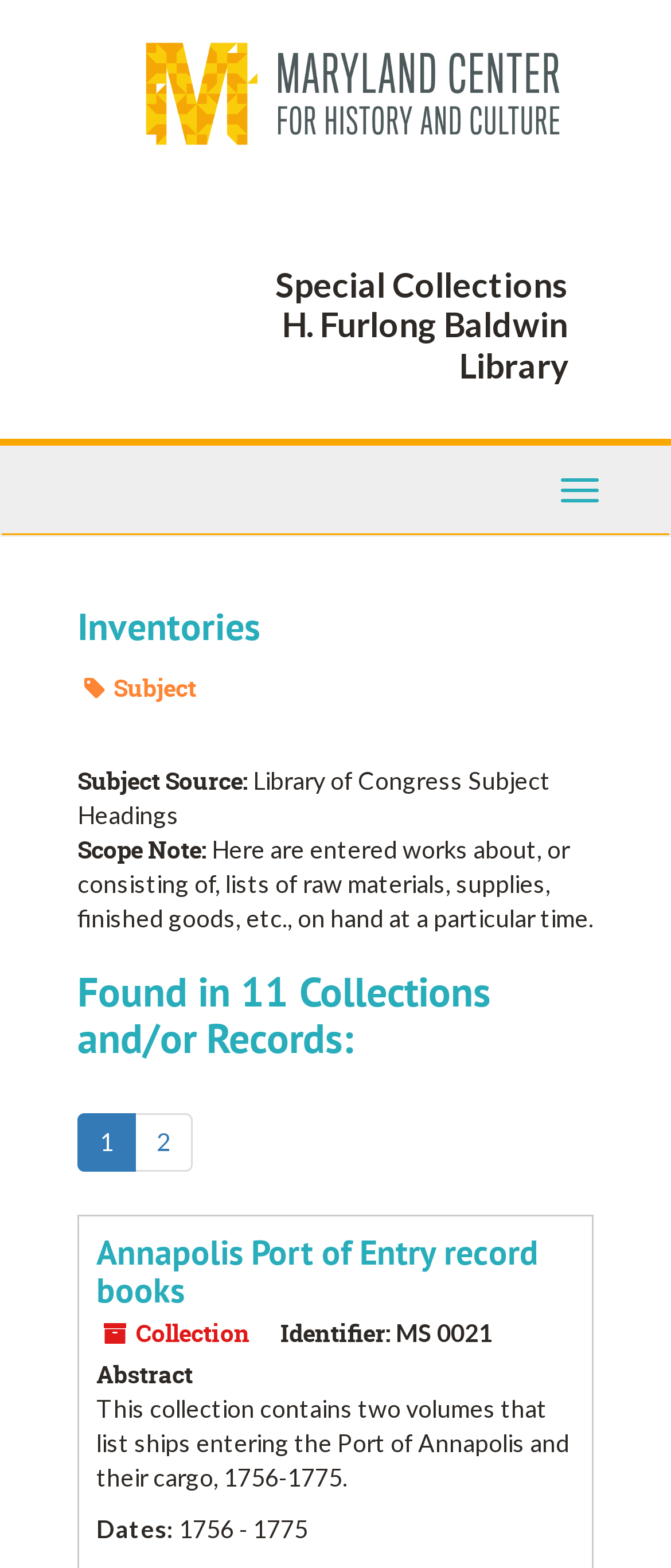Find the bounding box of the web element that fits this description: "Toggle Navigation".

[0.808, 0.294, 0.921, 0.331]